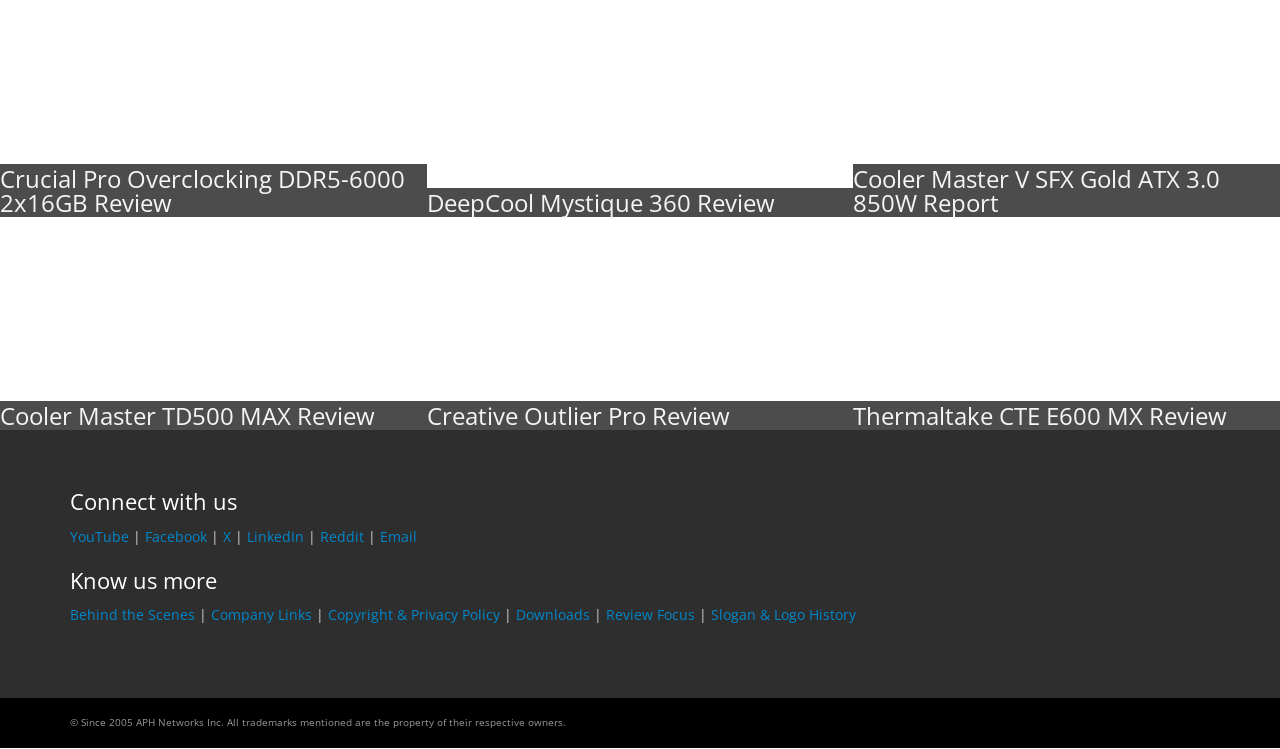Respond to the following question using a concise word or phrase: 
How many images are on the front page?

6